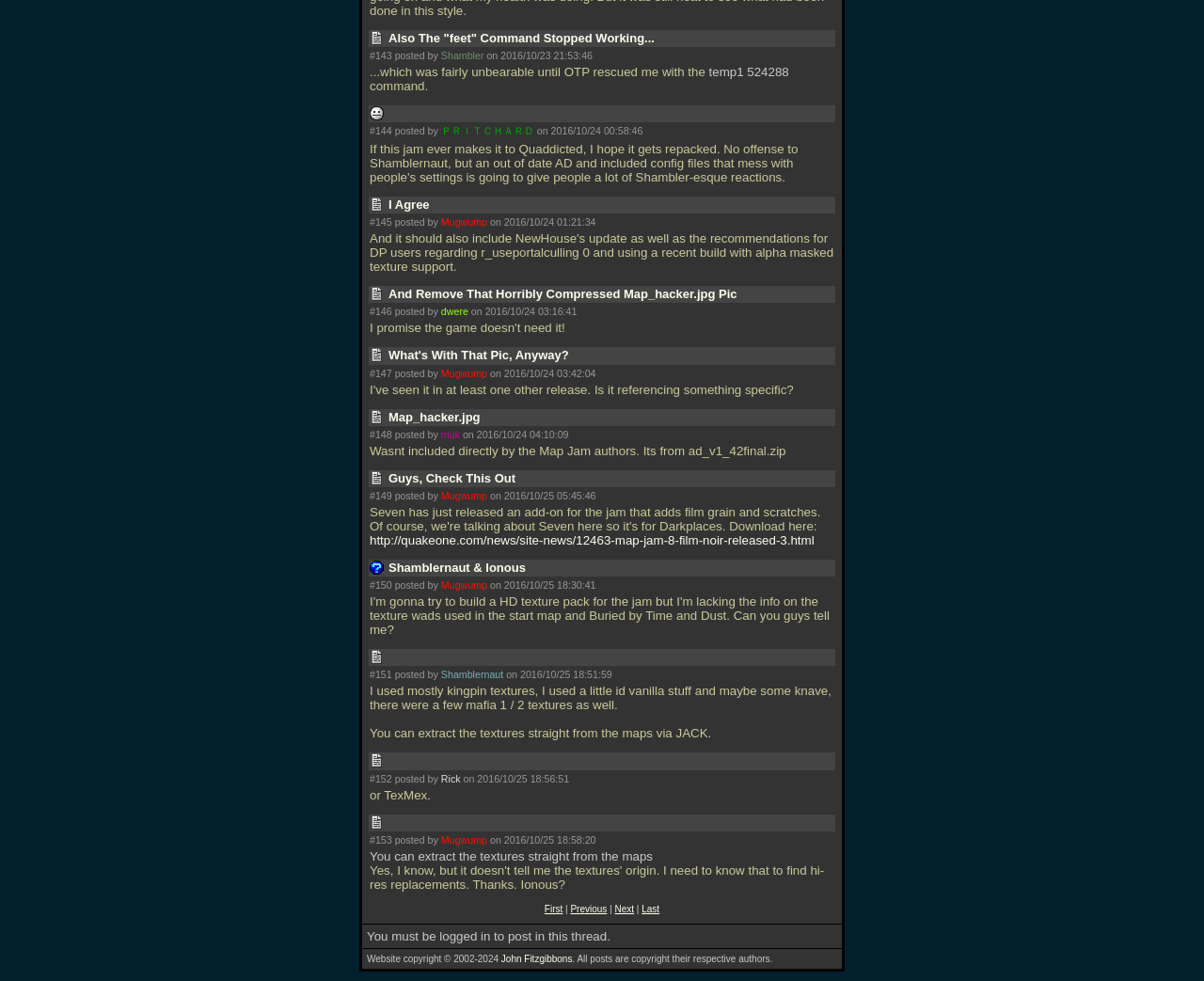Please answer the following query using a single word or phrase: 
What is the format of the timestamps in the comments?

YYYY/MM/DD HH:MM:SS